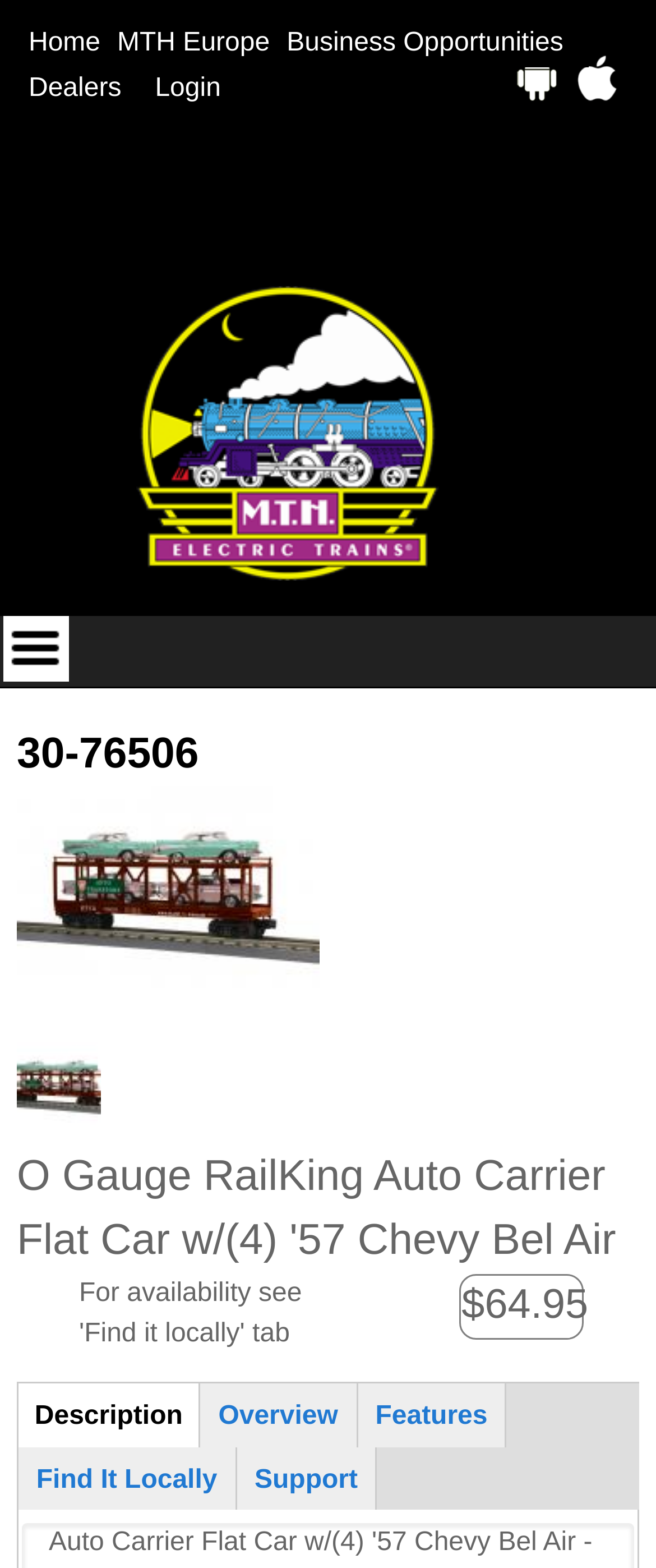Illustrate the webpage thoroughly, mentioning all important details.

The webpage is about MTH Electric Trains, specifically showcasing a product with the ID 30-76506. At the top-left corner, there is a link to skip to the main content. Below it, there are several links to navigate to different sections of the website, including Home, MTH Europe, Business Opportunities, Dealers, and Login.

On the top-right corner, there are two links with no text. Below the navigation links, there is a prominent link with the text "MTH ELECTRIC TRAINS" accompanied by an image with the same text. To the left of this link, there is a small image.

The main content of the page is focused on the product 30-76506. The product ID is displayed as a heading, and below it, there are two links with images. The first link has an image and no text, while the second link has a small image and no text. 

Further down, there is a static text "For availability see" followed by the product price "$64.95" on the right side. Below the price, there is a heading "Product Information" and several links to different tabs, including Description, Overview, Features, Find It Locally, and Support. The Description tab is currently active.